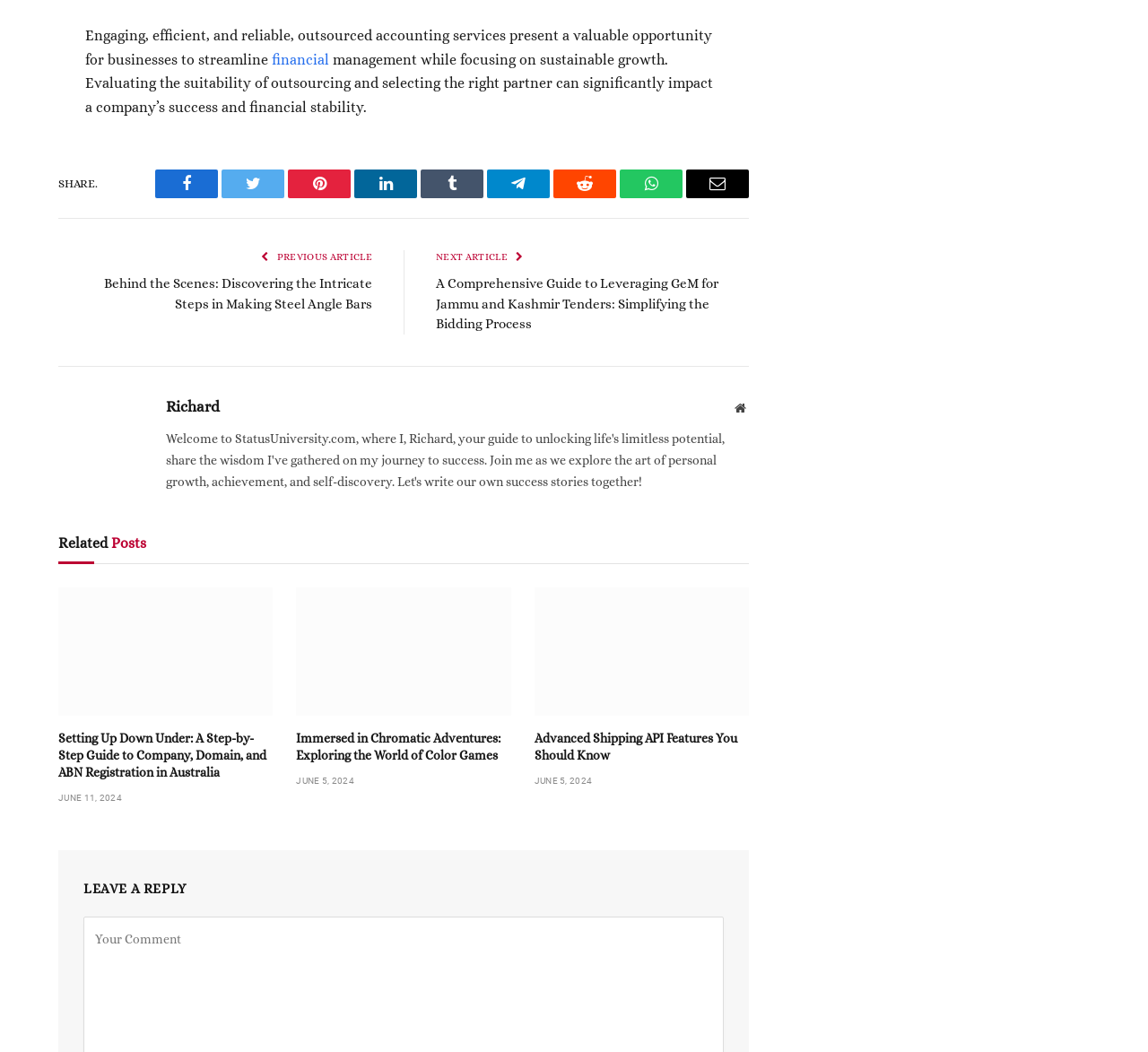How many social media links are available?
Refer to the image and provide a one-word or short phrase answer.

9